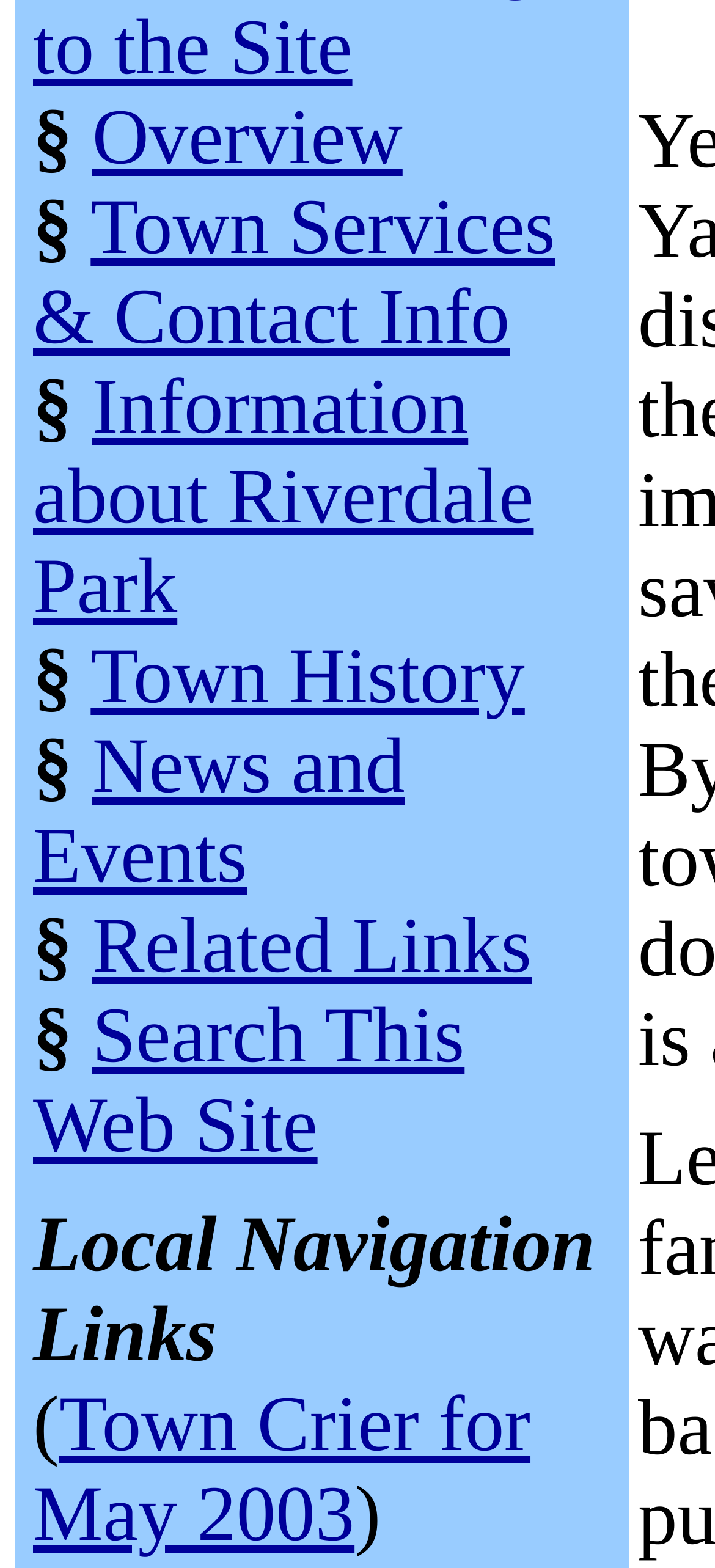Locate the bounding box of the UI element defined by this description: "Town History". The coordinates should be given as four float numbers between 0 and 1, formatted as [left, top, right, bottom].

[0.127, 0.405, 0.734, 0.46]